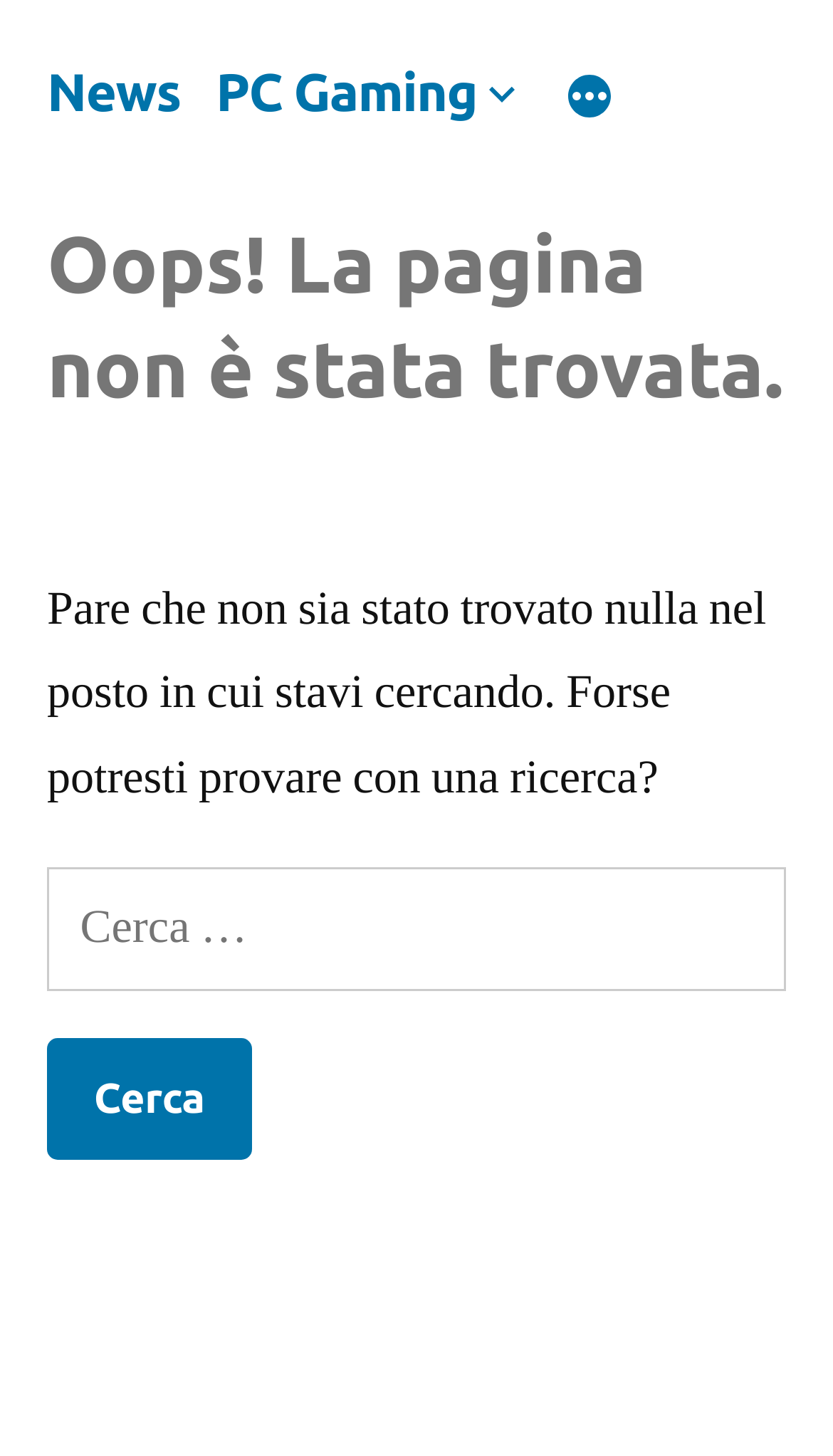Respond concisely with one word or phrase to the following query:
How many menu items are in the top menu?

3